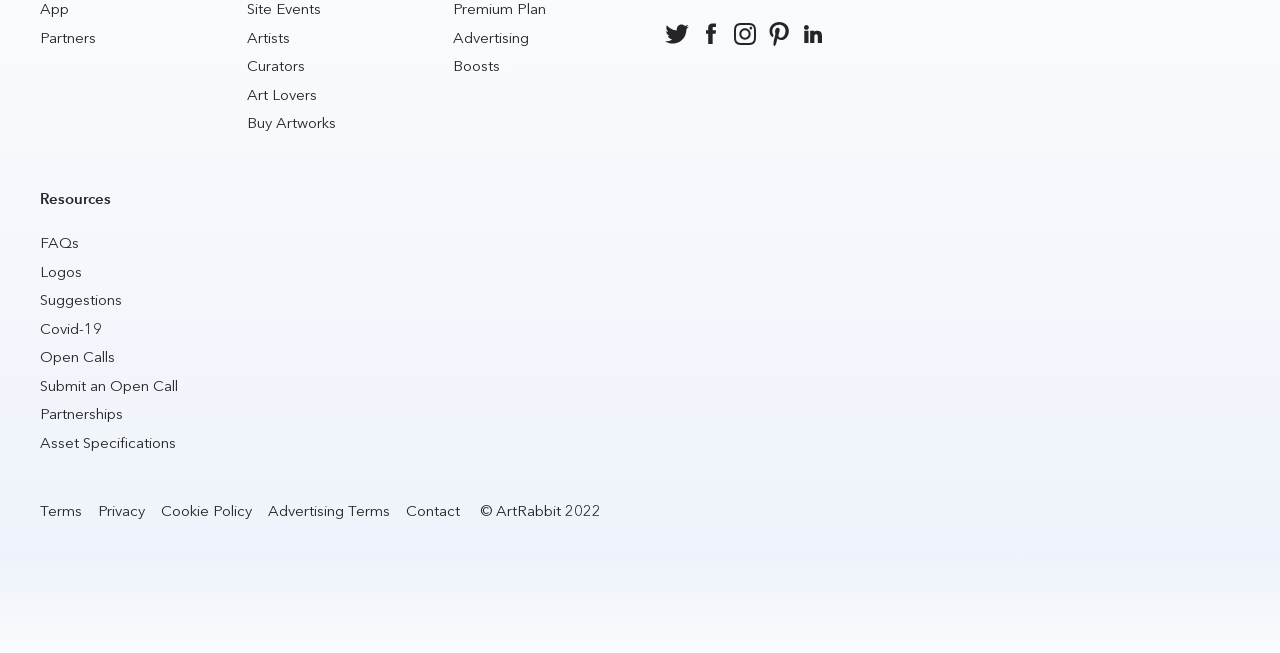Provide the bounding box coordinates for the UI element that is described as: "Rogue S-4 Squat Stand 2.0".

None